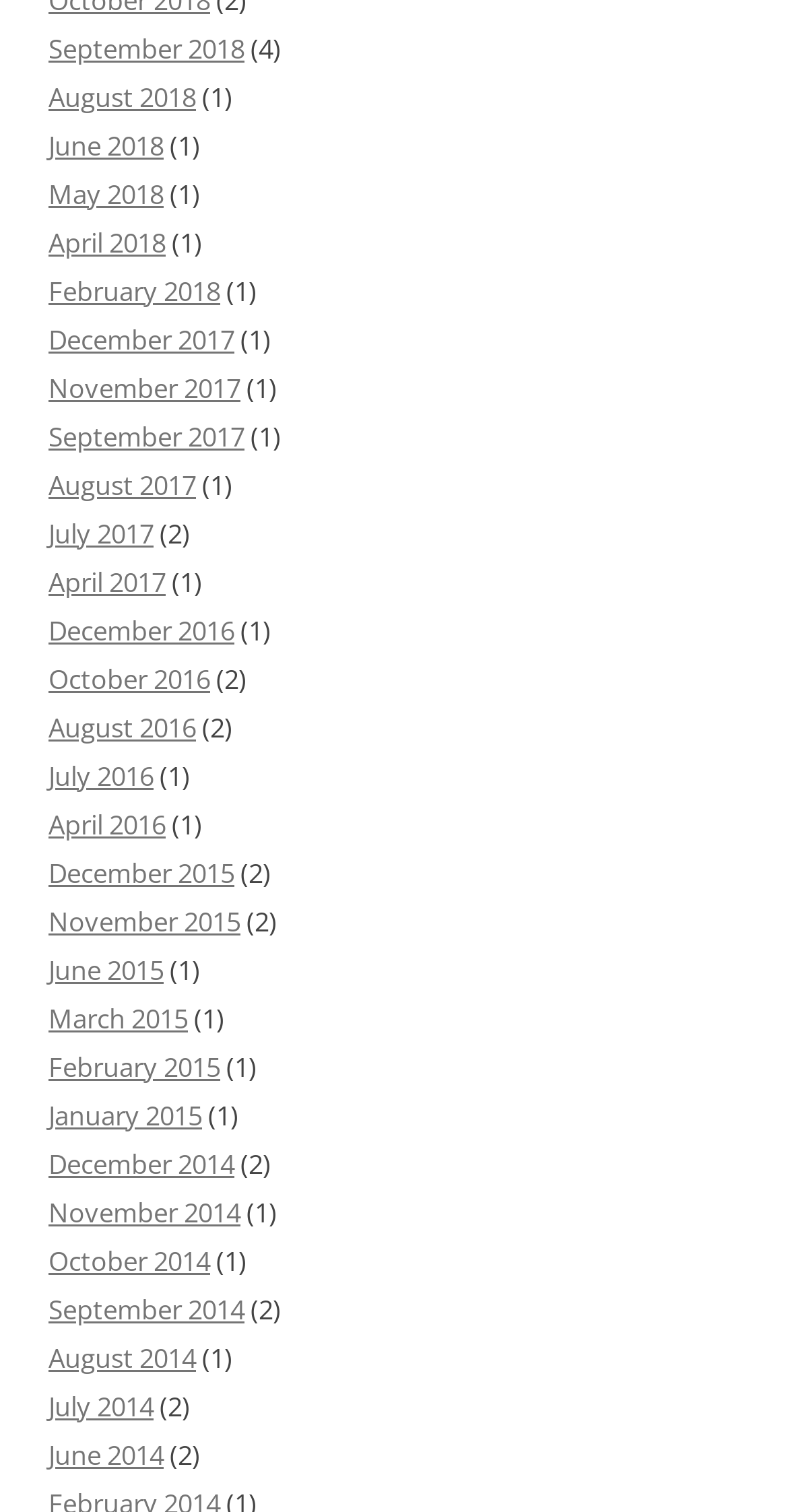Please answer the following query using a single word or phrase: 
What is the latest month listed?

September 2018